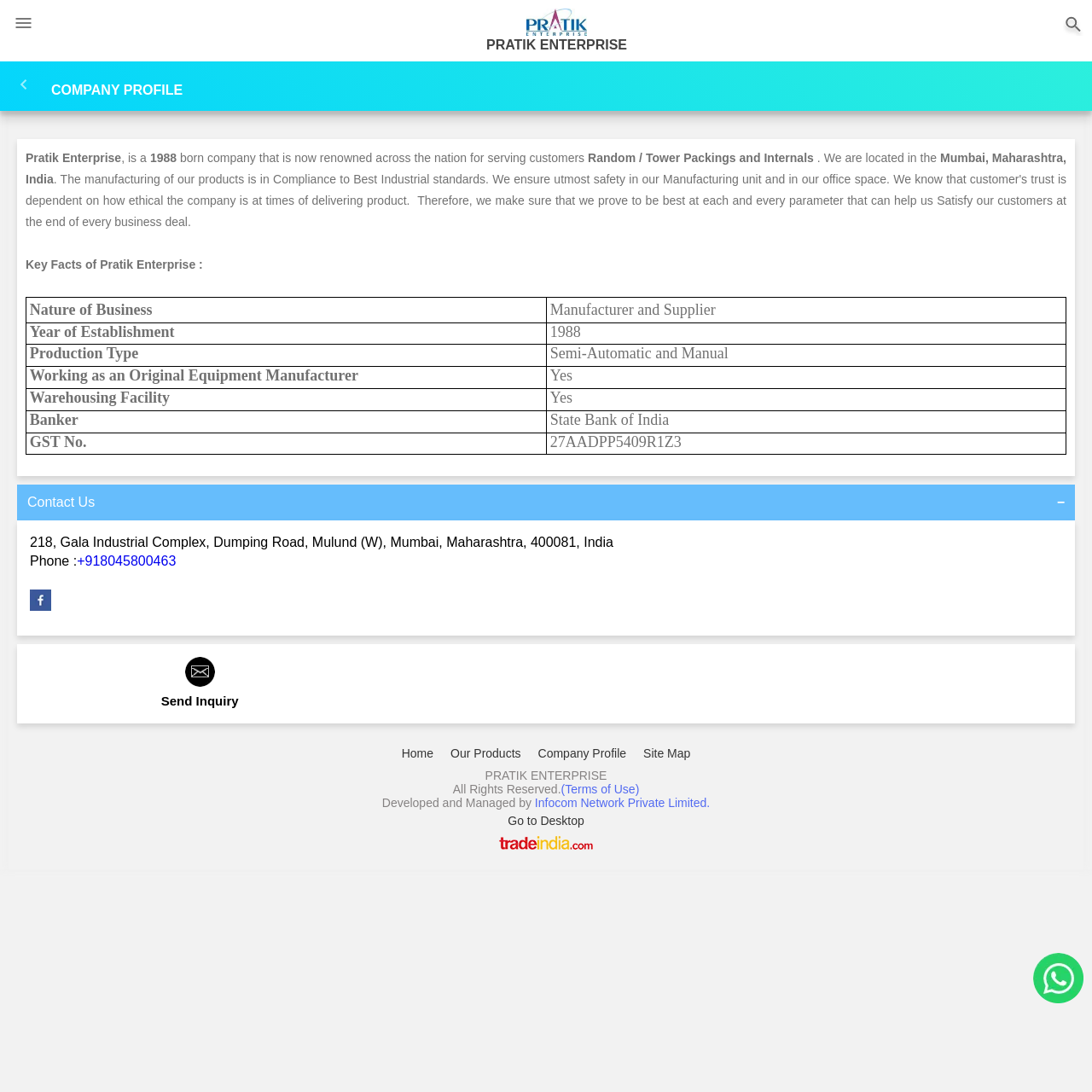What is the year of establishment?
Observe the image and answer the question with a one-word or short phrase response.

1988